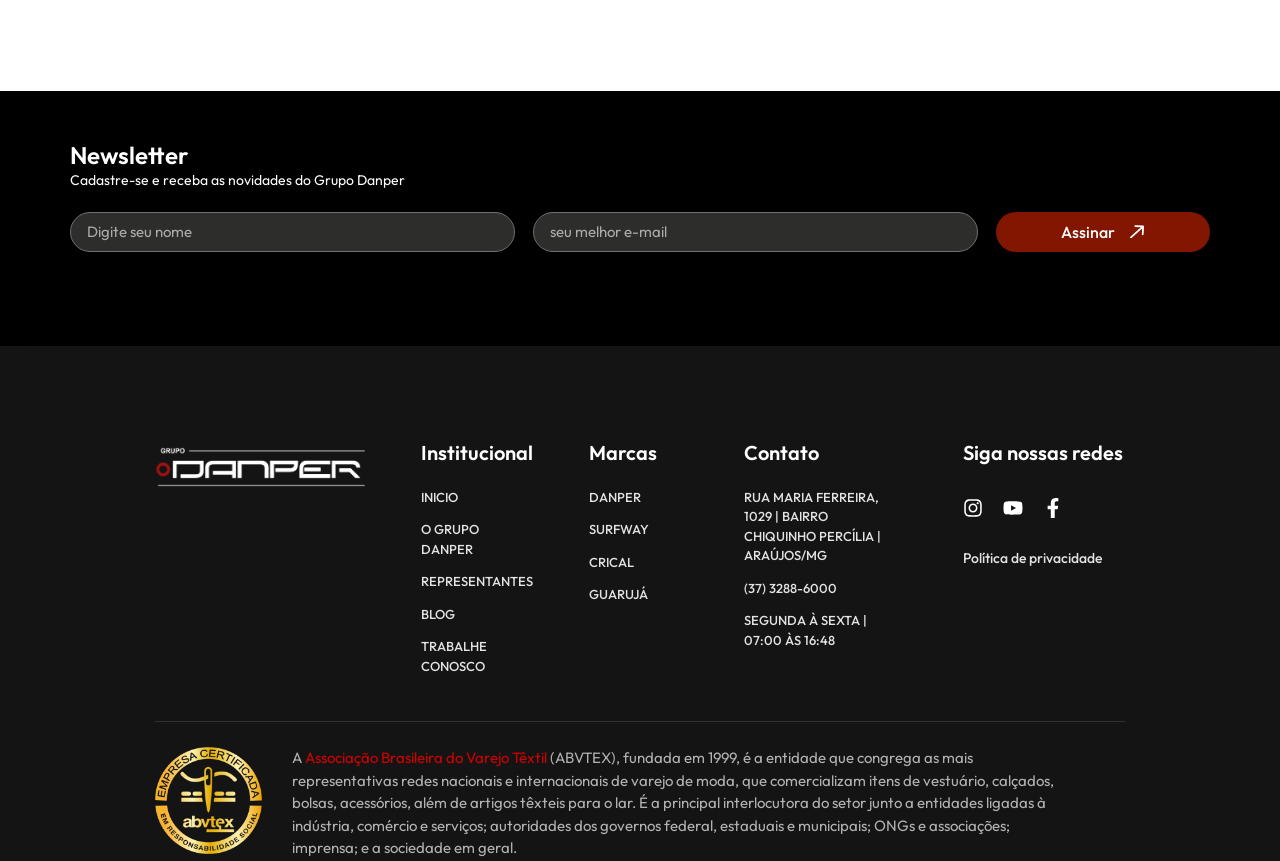Using the element description o grupo danper, predict the bounding box coordinates for the UI element. Provide the coordinates in (top-left x, top-left y, bottom-right x, bottom-right y) format with values ranging from 0 to 1.

[0.329, 0.605, 0.417, 0.65]